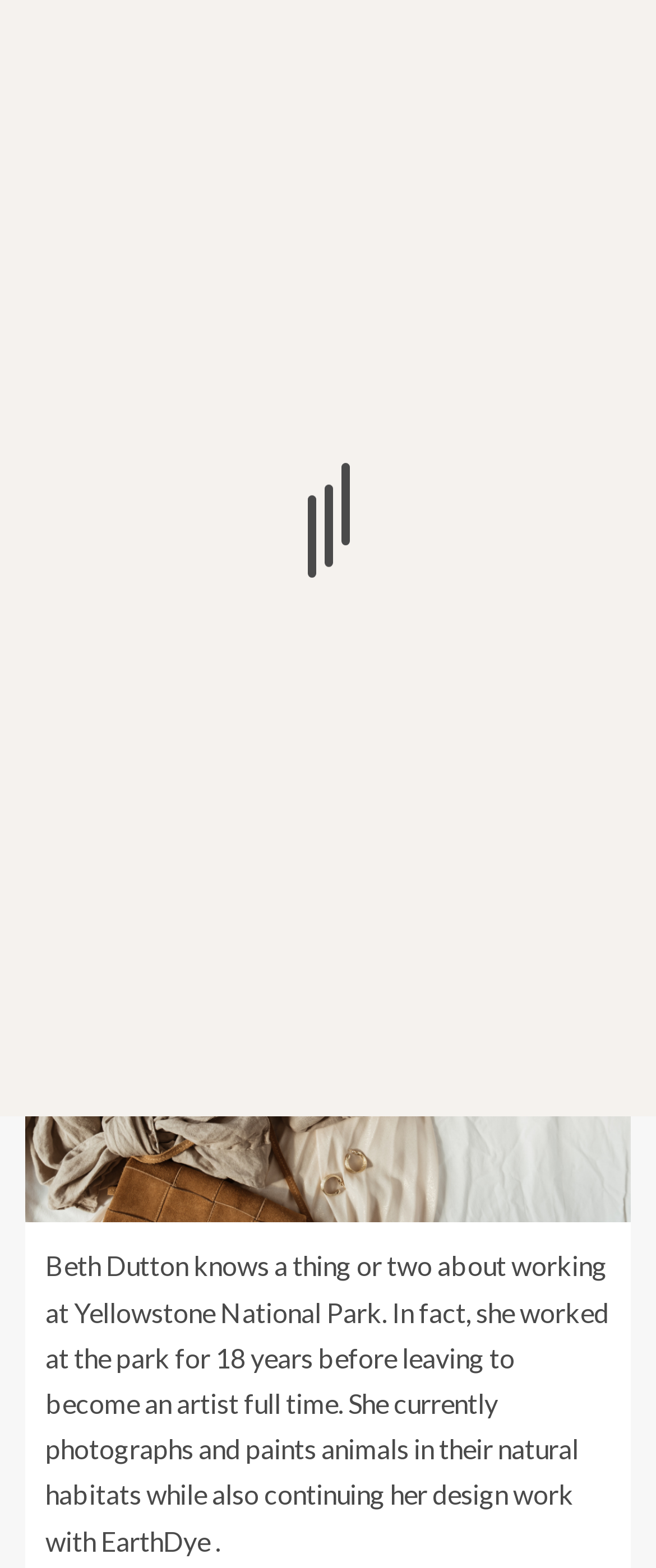Show the bounding box coordinates of the element that should be clicked to complete the task: "read article about Yellowstone Beth Dutton Outfits".

[0.038, 0.417, 0.962, 0.578]